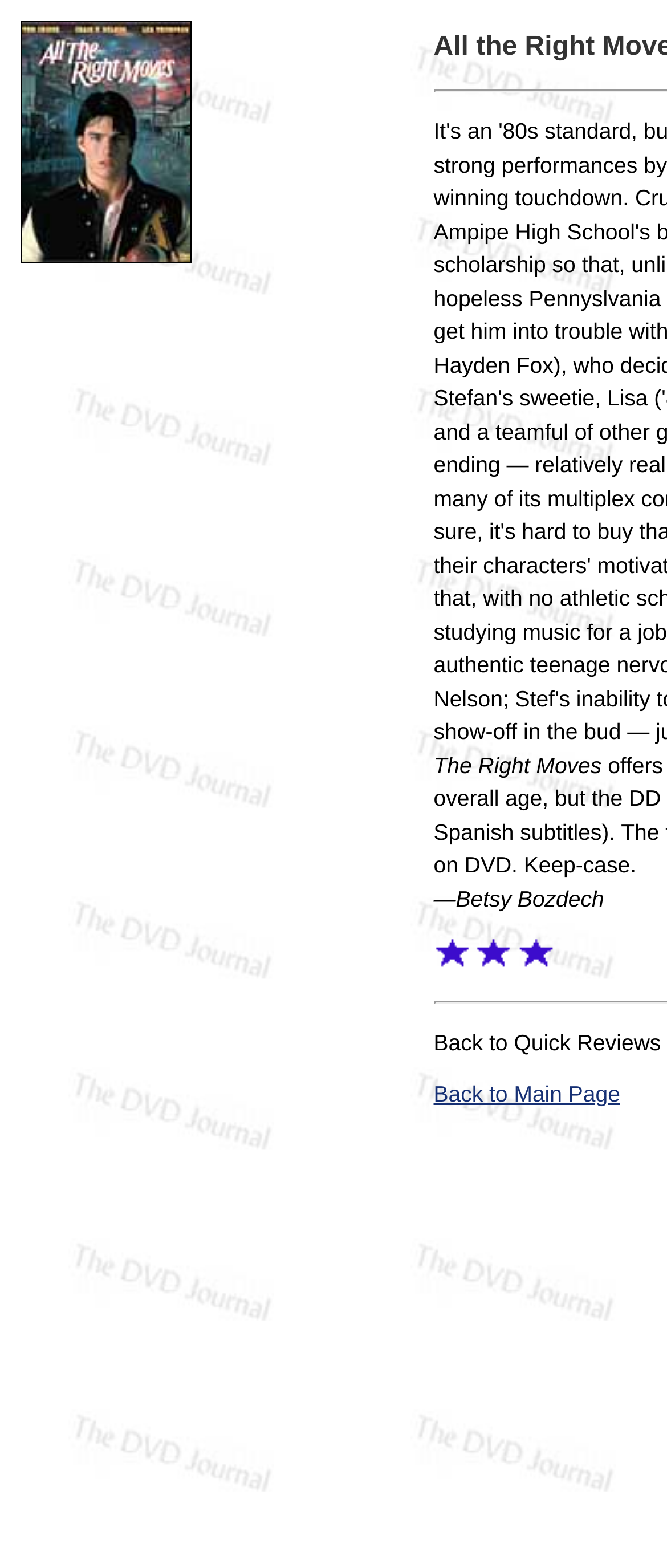Refer to the screenshot and give an in-depth answer to this question: What is the purpose of the link at the bottom?

The link 'Back to Main Page' is positioned at the bottom of the webpage, which suggests that it is a navigation link. Its purpose is to allow users to go back to the main page of the website.